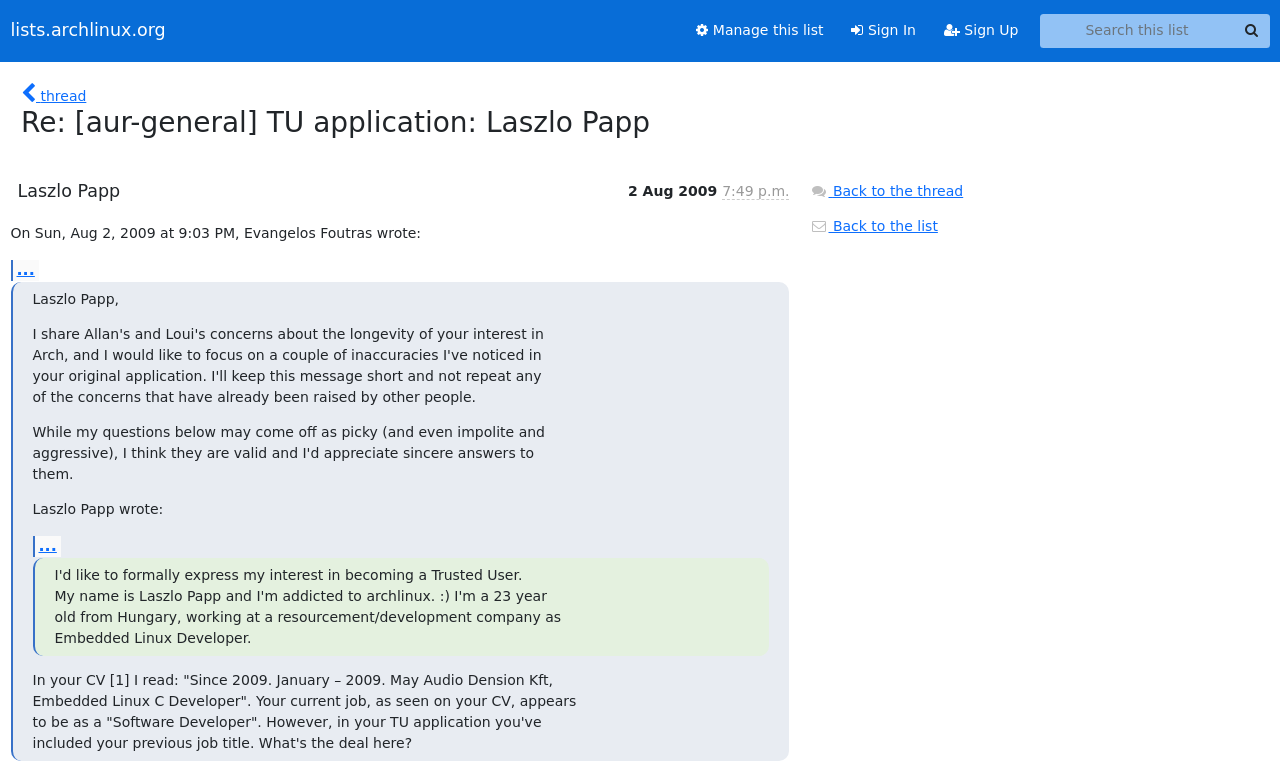Identify the bounding box coordinates for the region of the element that should be clicked to carry out the instruction: "Search this list". The bounding box coordinates should be four float numbers between 0 and 1, i.e., [left, top, right, bottom].

[0.812, 0.018, 0.992, 0.062]